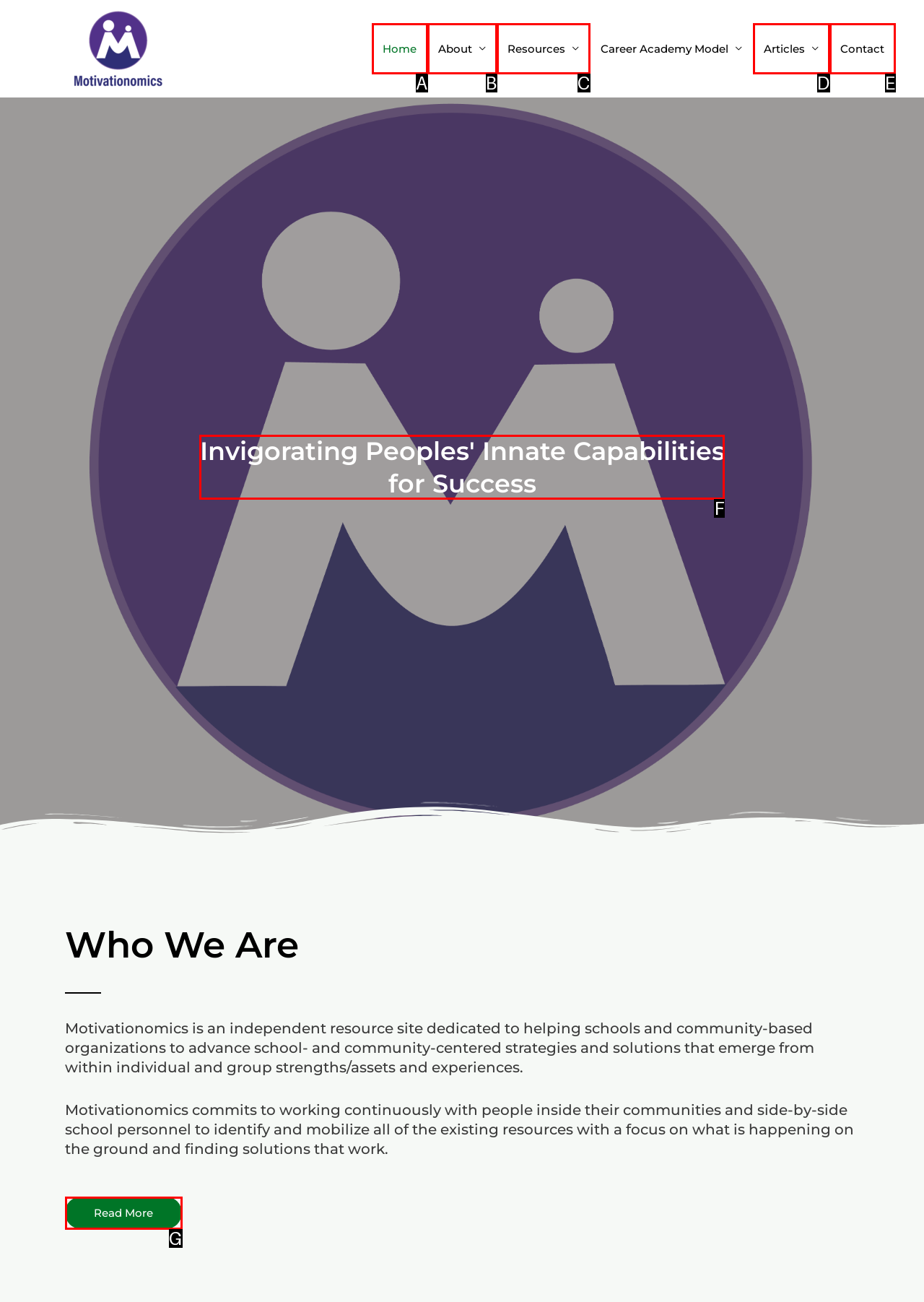From the given choices, indicate the option that best matches: Resources
State the letter of the chosen option directly.

C